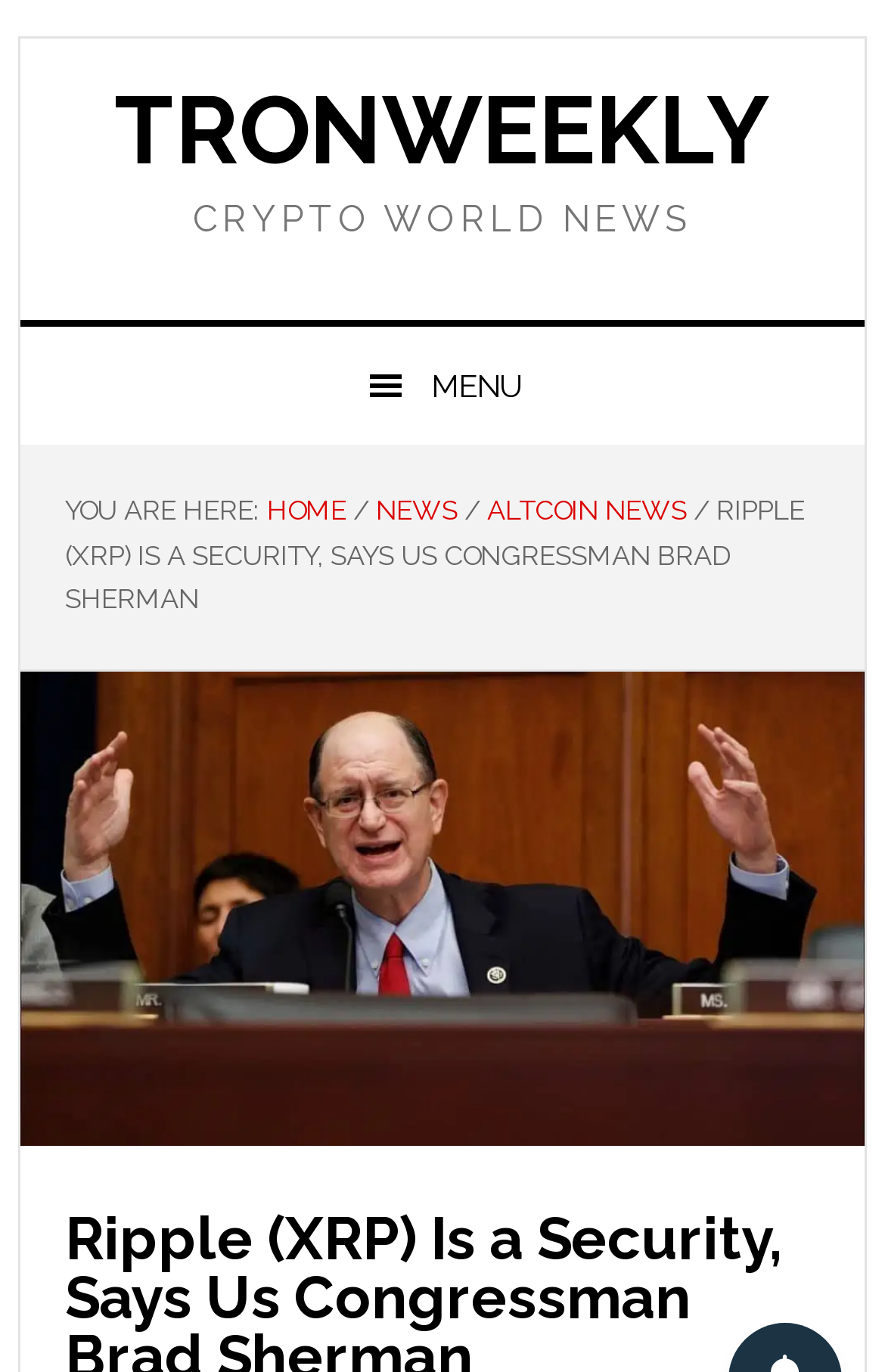What is the purpose of the 'Skip to' links at the top of the page?
Provide a thorough and detailed answer to the question.

The 'Skip to' links at the top of the page, such as 'Skip to primary navigation' and 'Skip to main content', are provided for accessibility purposes, allowing users to quickly navigate to specific sections of the page.